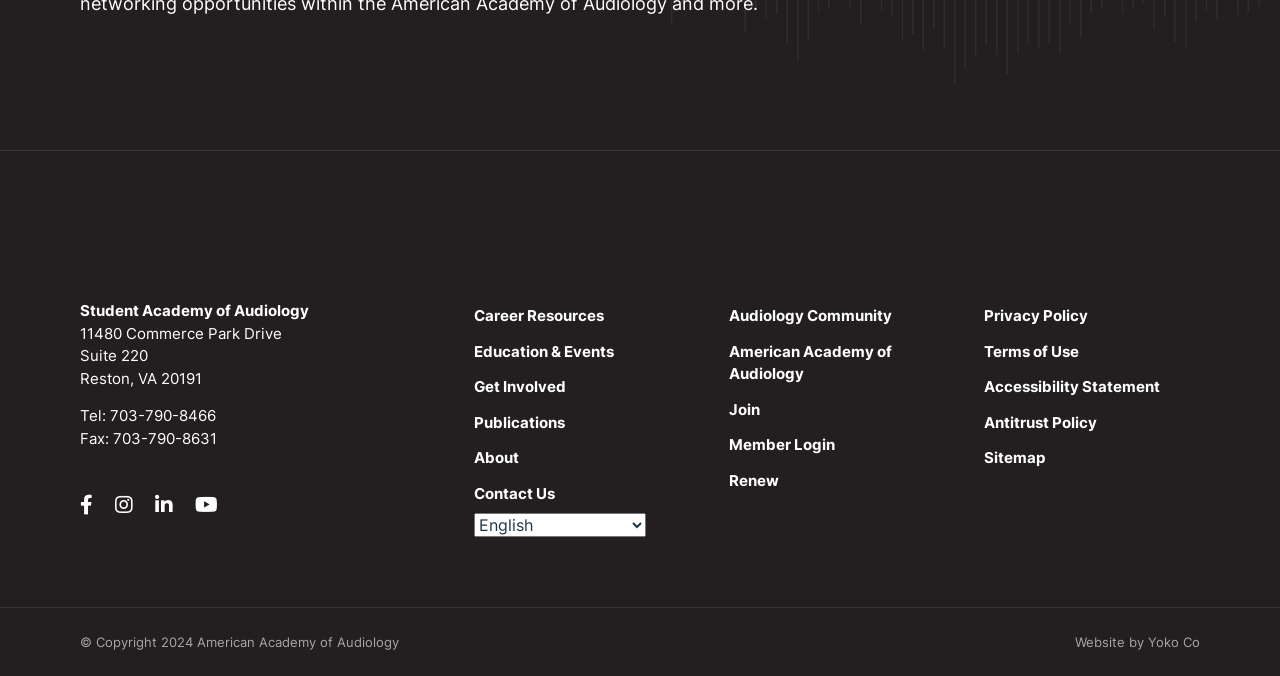Please specify the bounding box coordinates of the region to click in order to perform the following instruction: "Contact the academy via phone".

[0.086, 0.601, 0.169, 0.629]